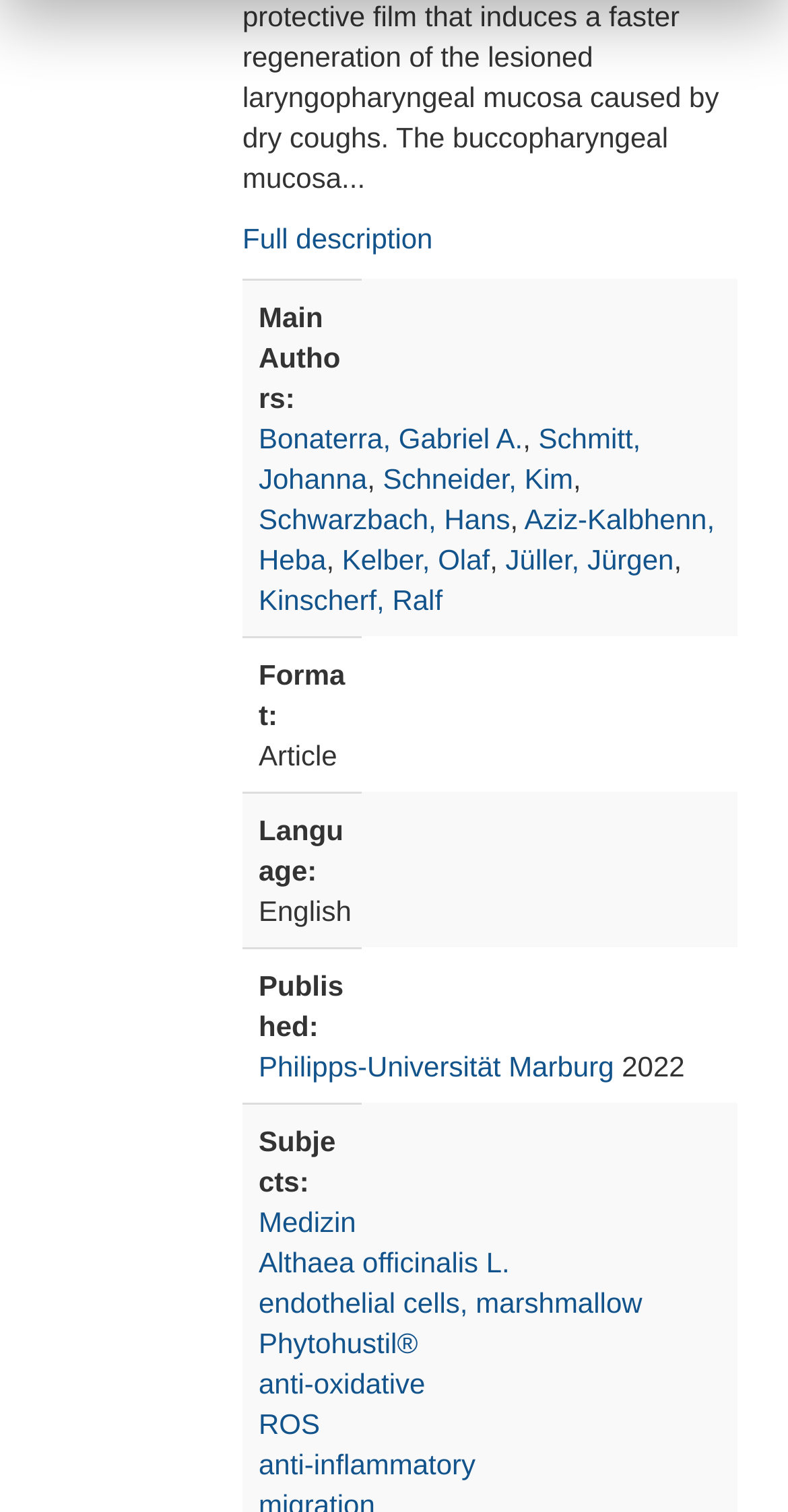Identify the bounding box coordinates necessary to click and complete the given instruction: "View full description".

[0.308, 0.147, 0.549, 0.169]